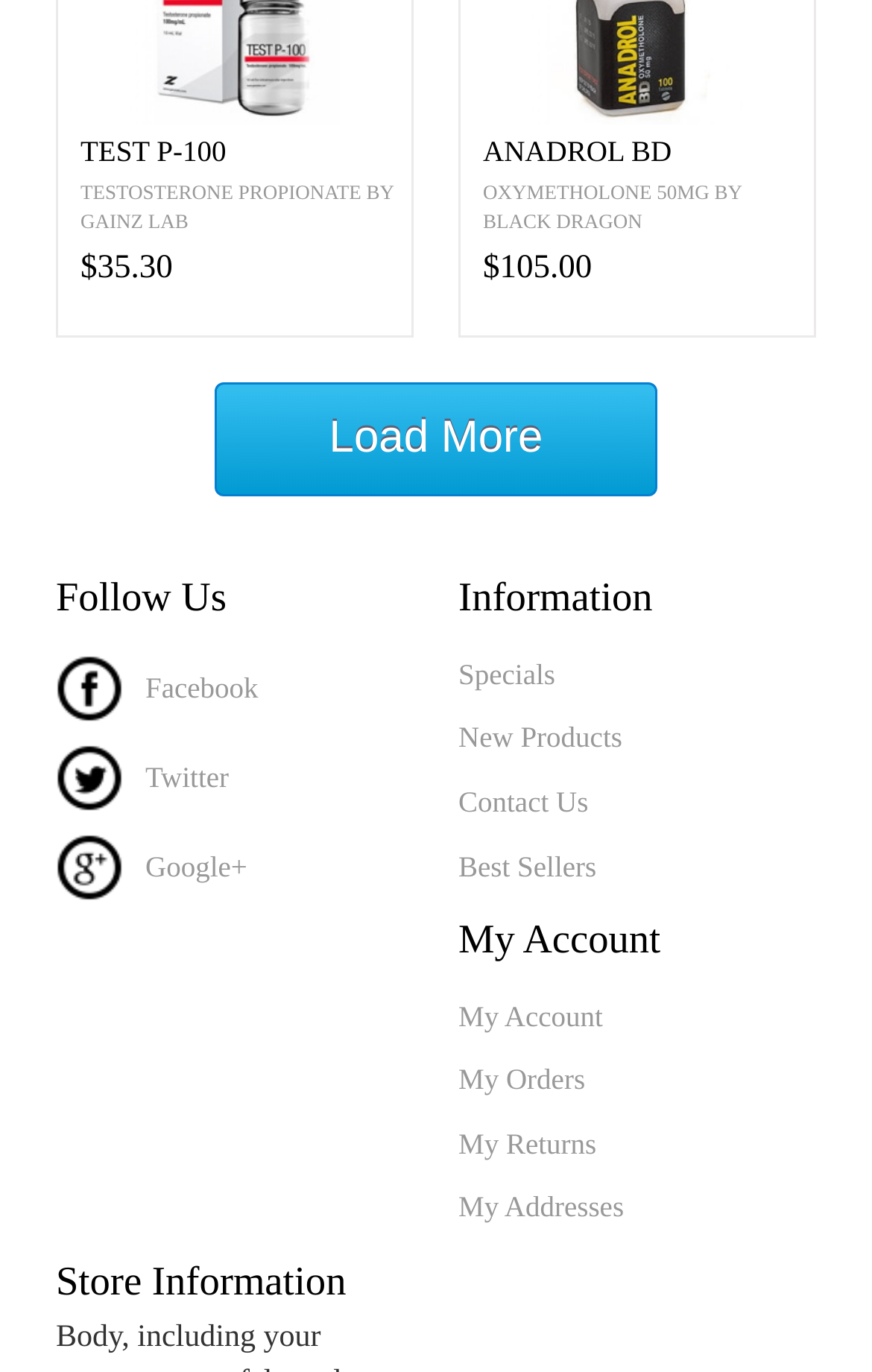Provide a single word or phrase answer to the question: 
How many products are displayed on this page?

2